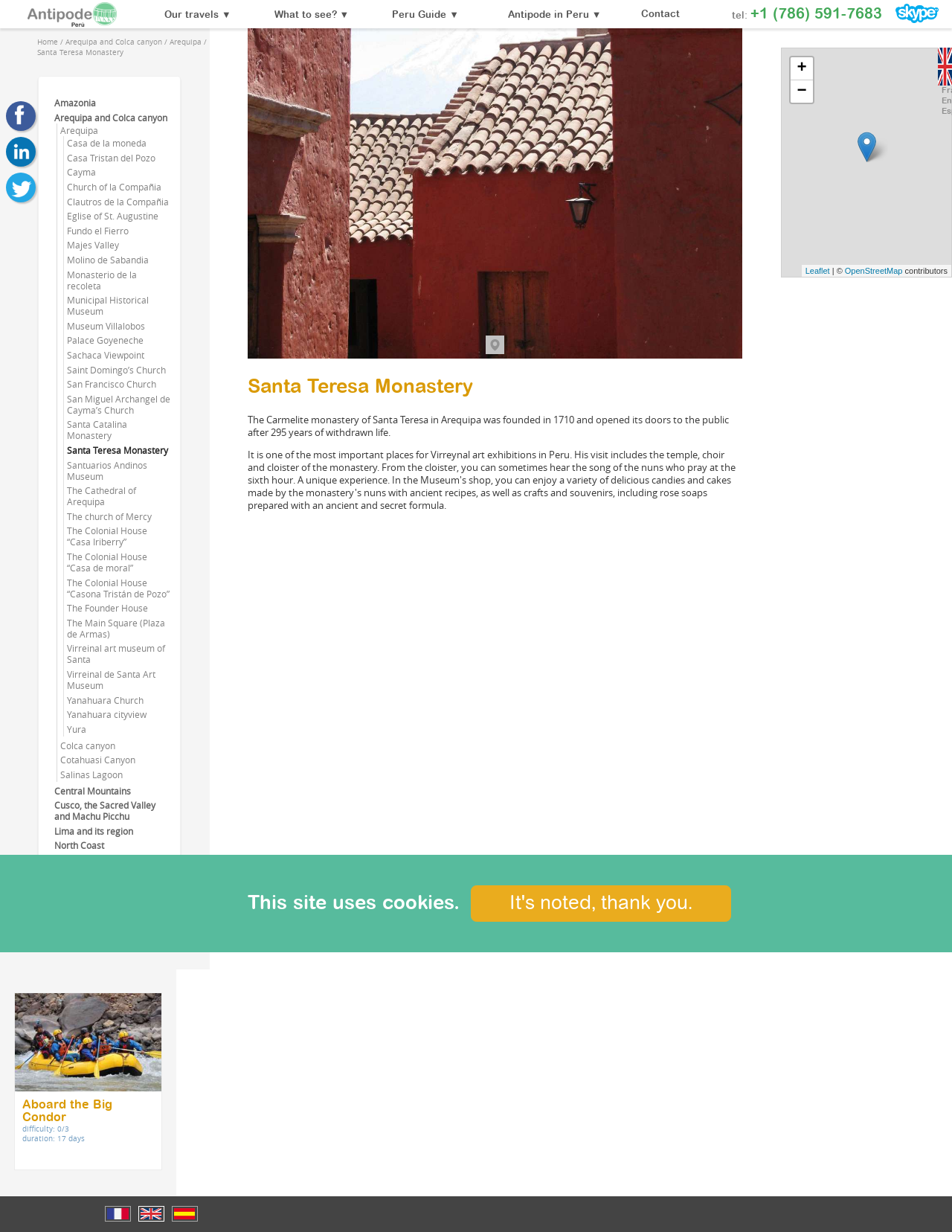Identify the coordinates of the bounding box for the element that must be clicked to accomplish the instruction: "Check the 'Peru Guide'".

[0.412, 0.008, 0.469, 0.016]